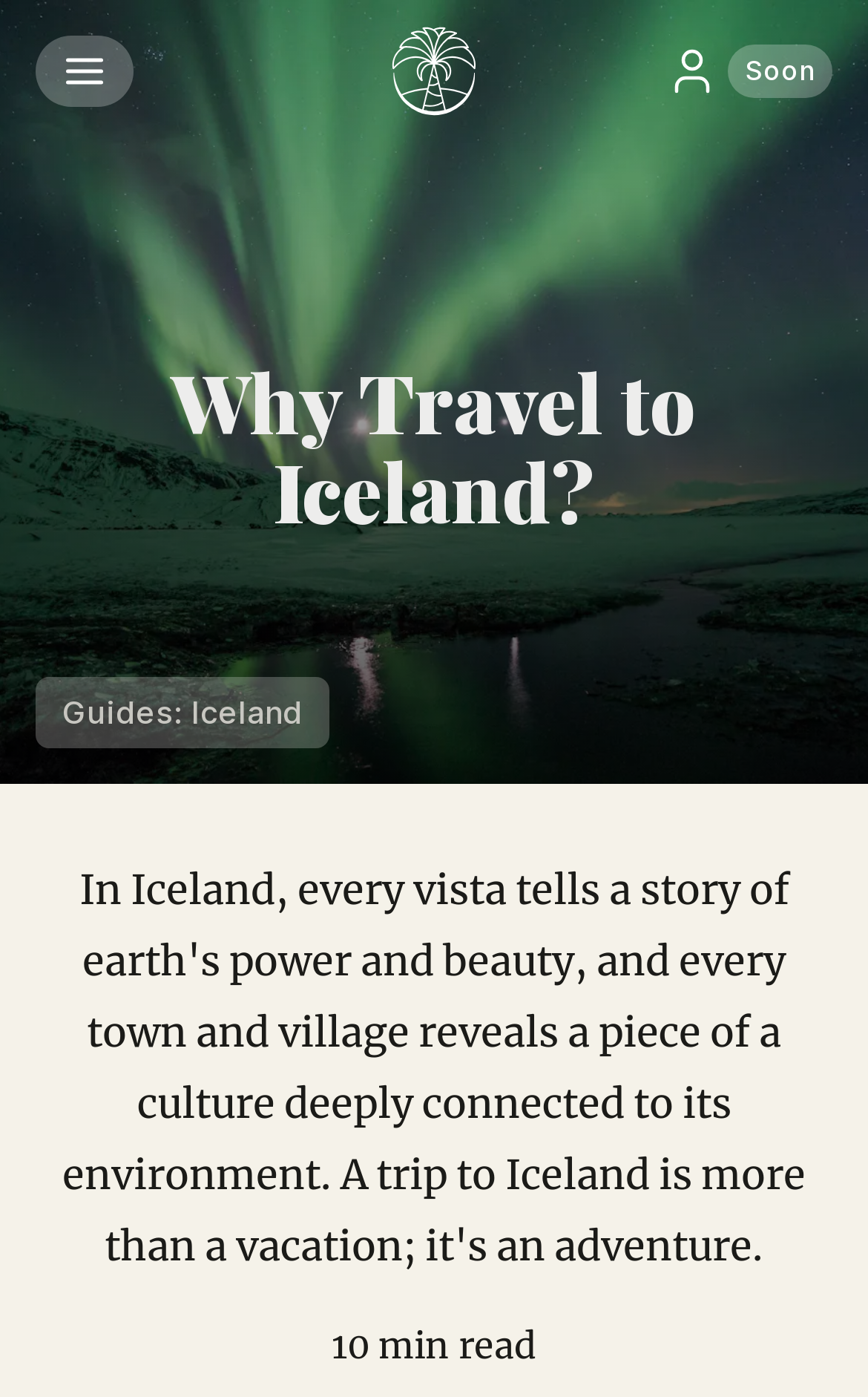Is the website menu expanded?
Kindly answer the question with as much detail as you can.

I found a button labeled 'Website menu' with a property 'expanded' set to 'False', which means the menu is not expanded.